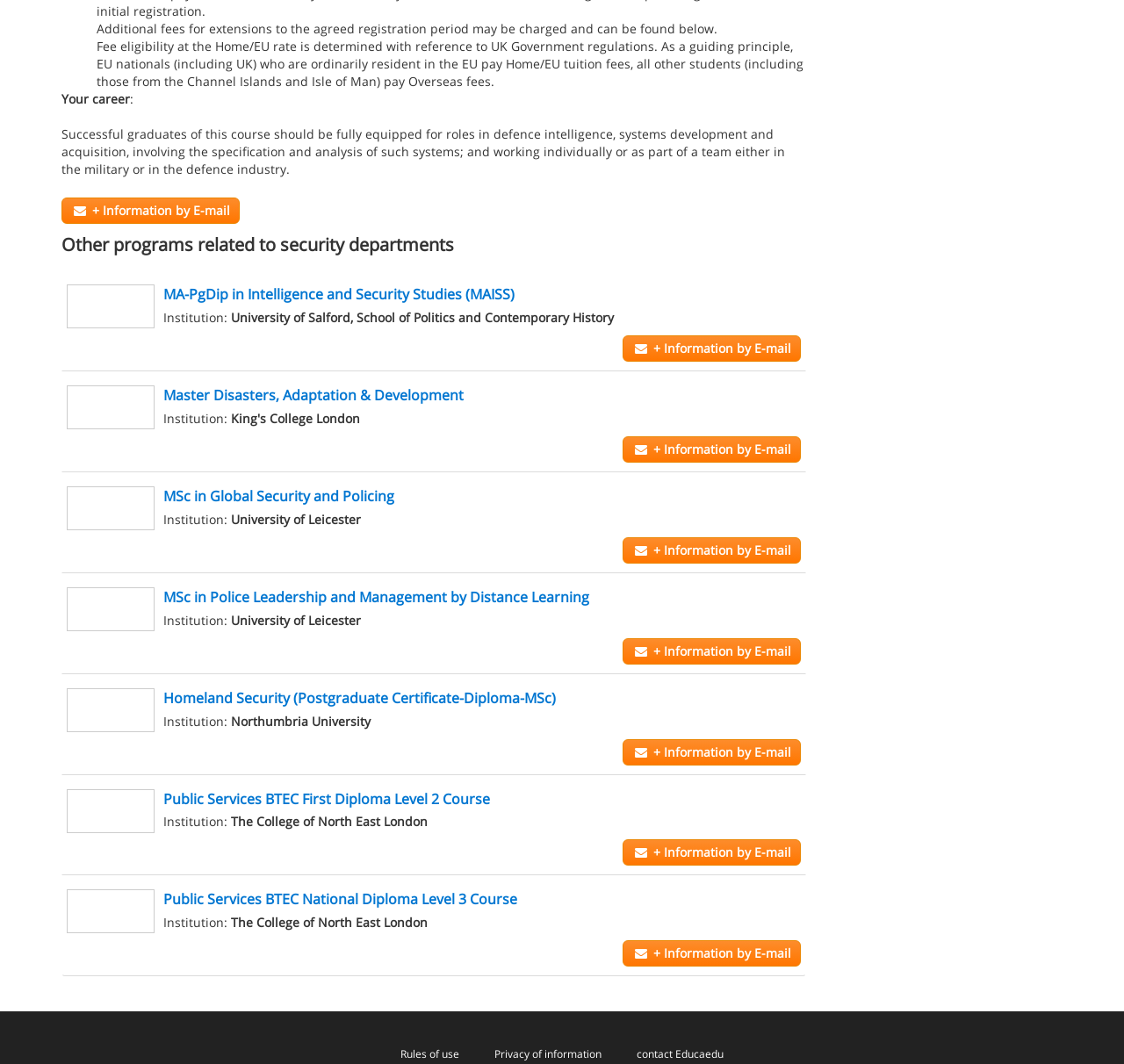Please pinpoint the bounding box coordinates for the region I should click to adhere to this instruction: "Read the BTS BLOG".

None